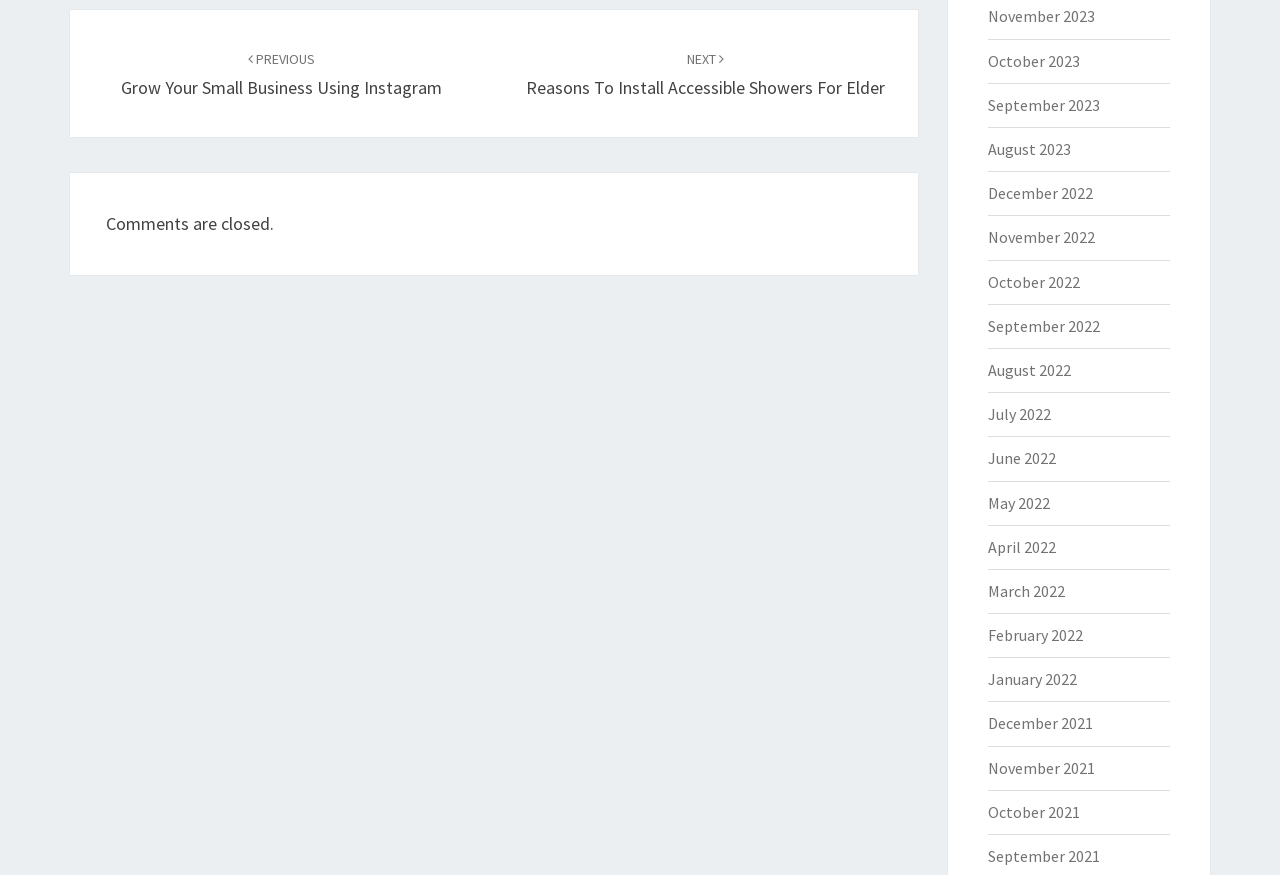Locate the bounding box coordinates of the item that should be clicked to fulfill the instruction: "Go to previous post".

[0.095, 0.052, 0.346, 0.113]